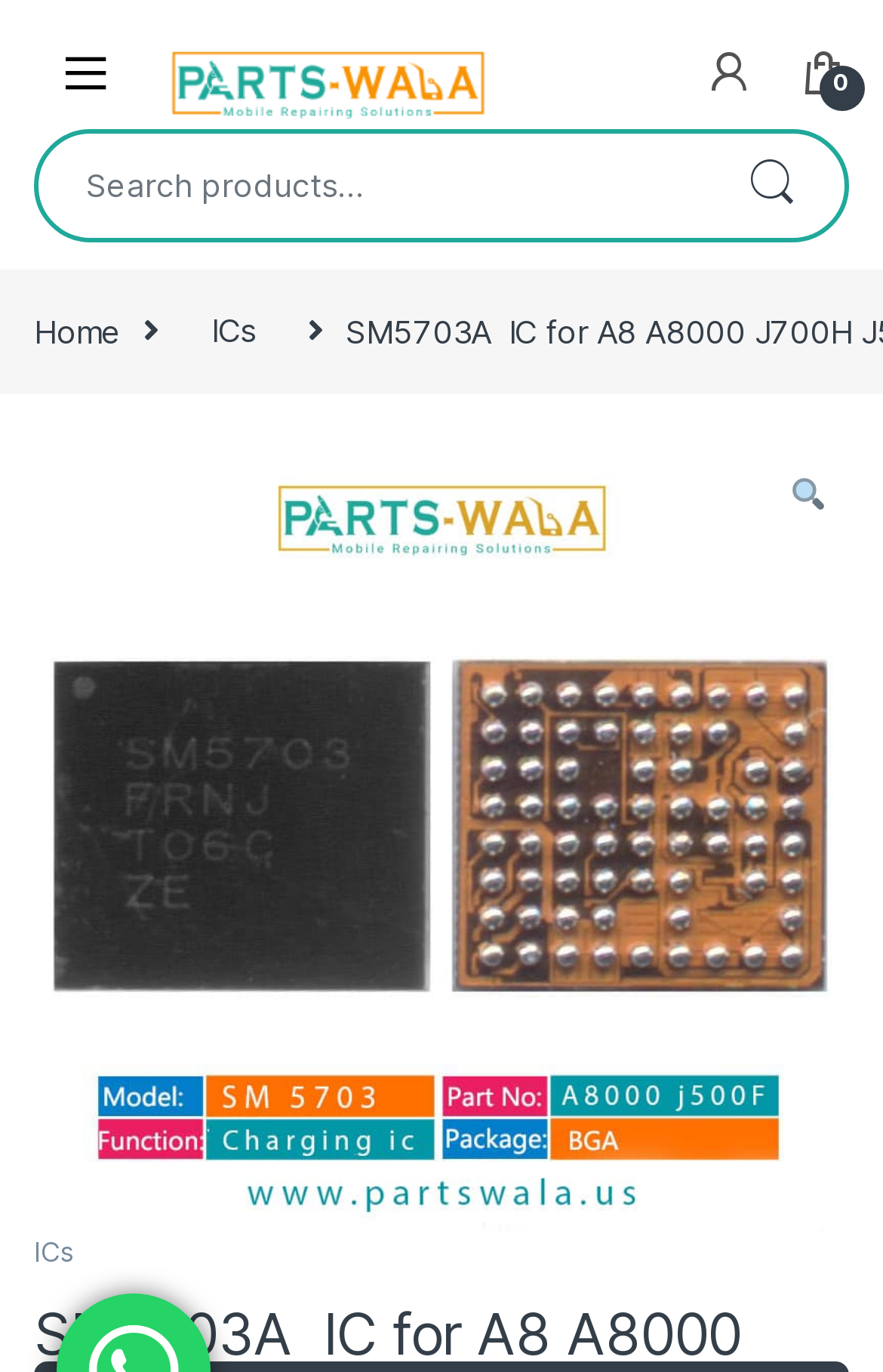Please specify the coordinates of the bounding box for the element that should be clicked to carry out this instruction: "Browse ICs". The coordinates must be four float numbers between 0 and 1, formatted as [left, top, right, bottom].

[0.206, 0.211, 0.323, 0.272]